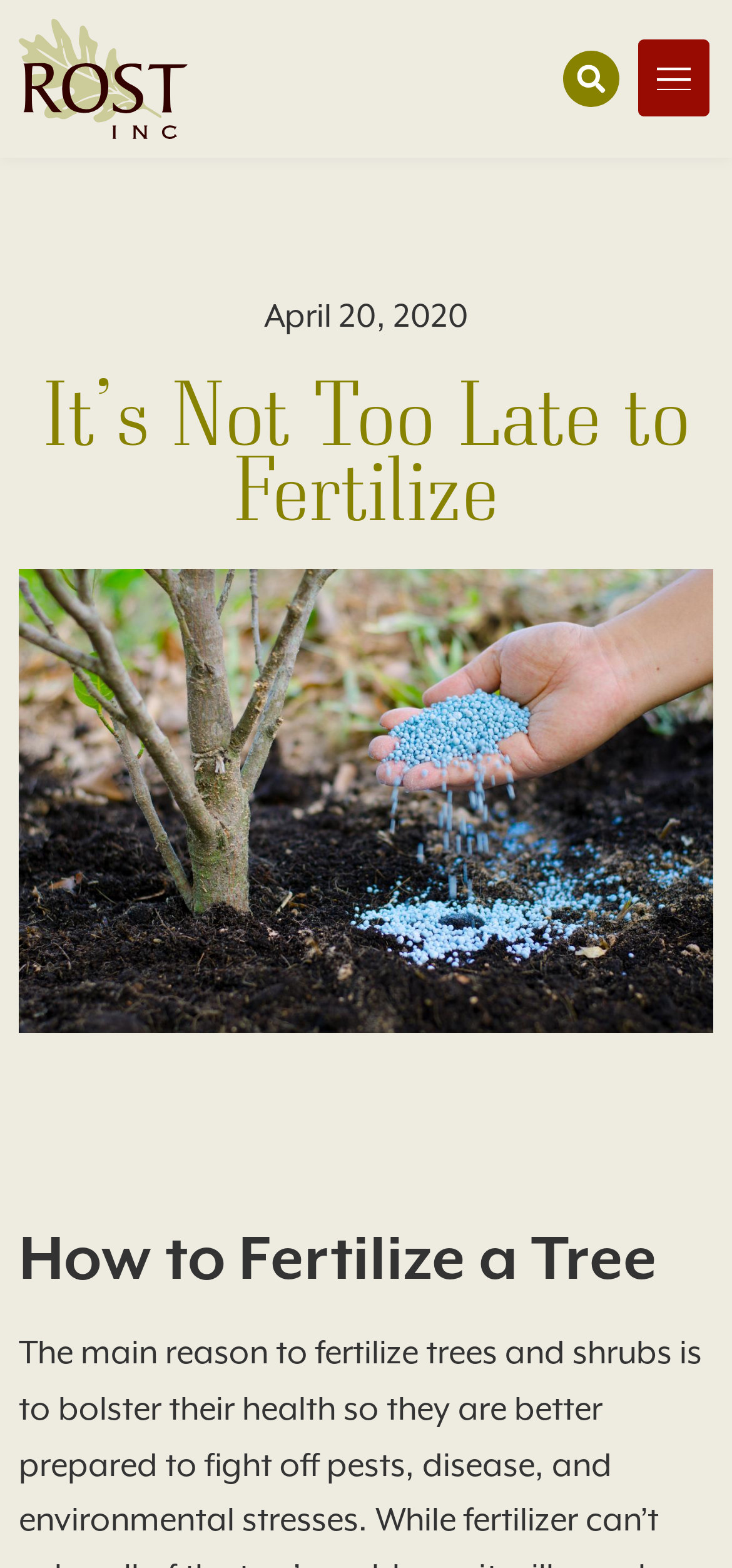Describe the entire webpage, focusing on both content and design.

The webpage is about fertilizing trees, specifically discussing the best time to do so in northern temperate climates. At the top left corner, there is a logo of Rost Landscaping with a leaf, which is also a link. Next to it, on the top right corner, there is a search bar with a button labeled "Search". 

On the top right edge, there is a menu icon, which is also an image. Below the logo, there is a timestamp indicating the date "April 20, 2020". 

The main content of the webpage is divided into two sections. The first section has a heading "It’s Not Too Late to Fertilize" and is located at the top center of the page. The second section has a heading "How to Fertilize a Tree" and is located below the first section, taking up most of the page's content area.